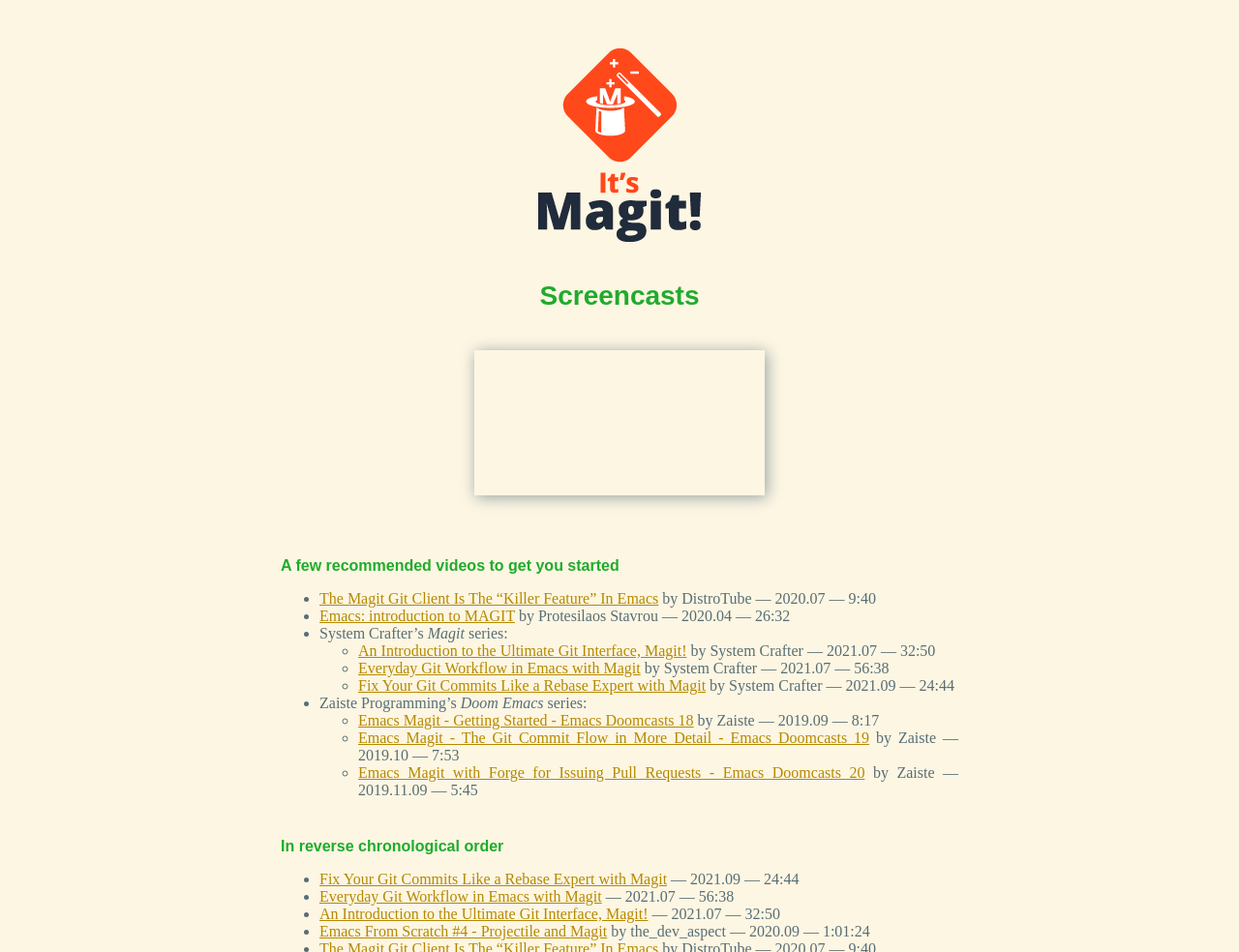How many sections are there on the webpage?
Refer to the image and respond with a one-word or short-phrase answer.

2